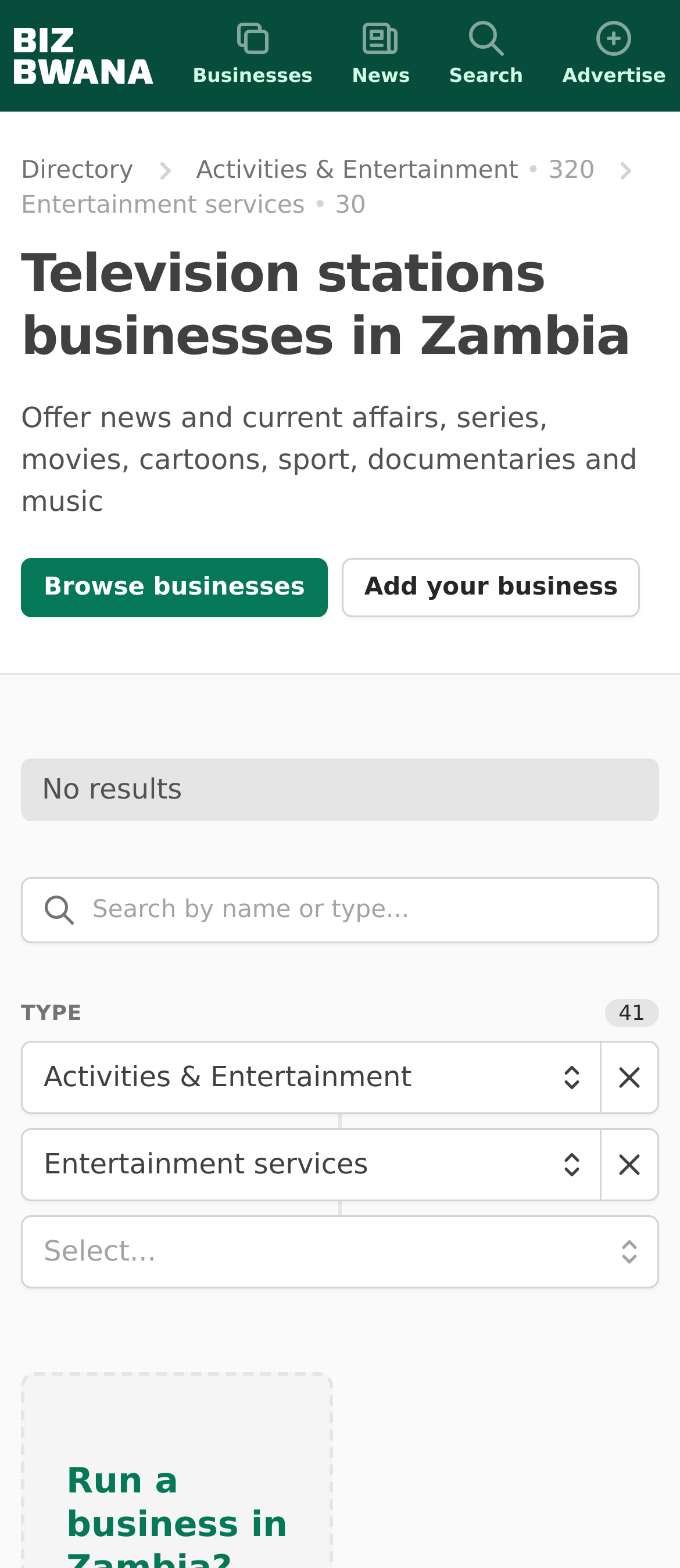What is the purpose of the 'Browse businesses' button?
Please use the image to provide an in-depth answer to the question.

I inferred the purpose of the 'Browse businesses' button by looking at its text and its position on the webpage, which suggests that it allows users to browse through the listed businesses.